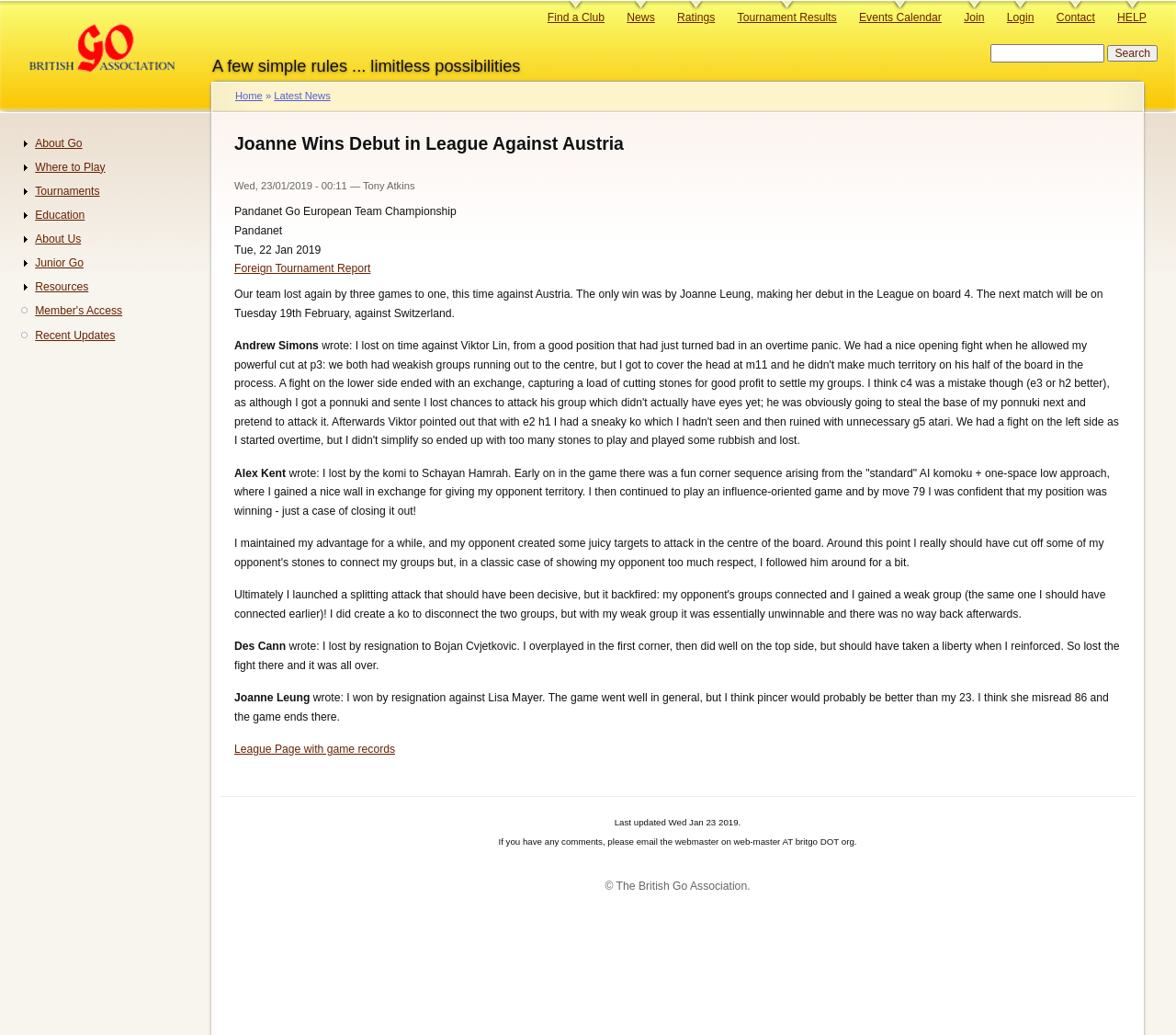Can you identify and provide the main heading of the webpage?

Joanne Wins Debut in League Against Austria